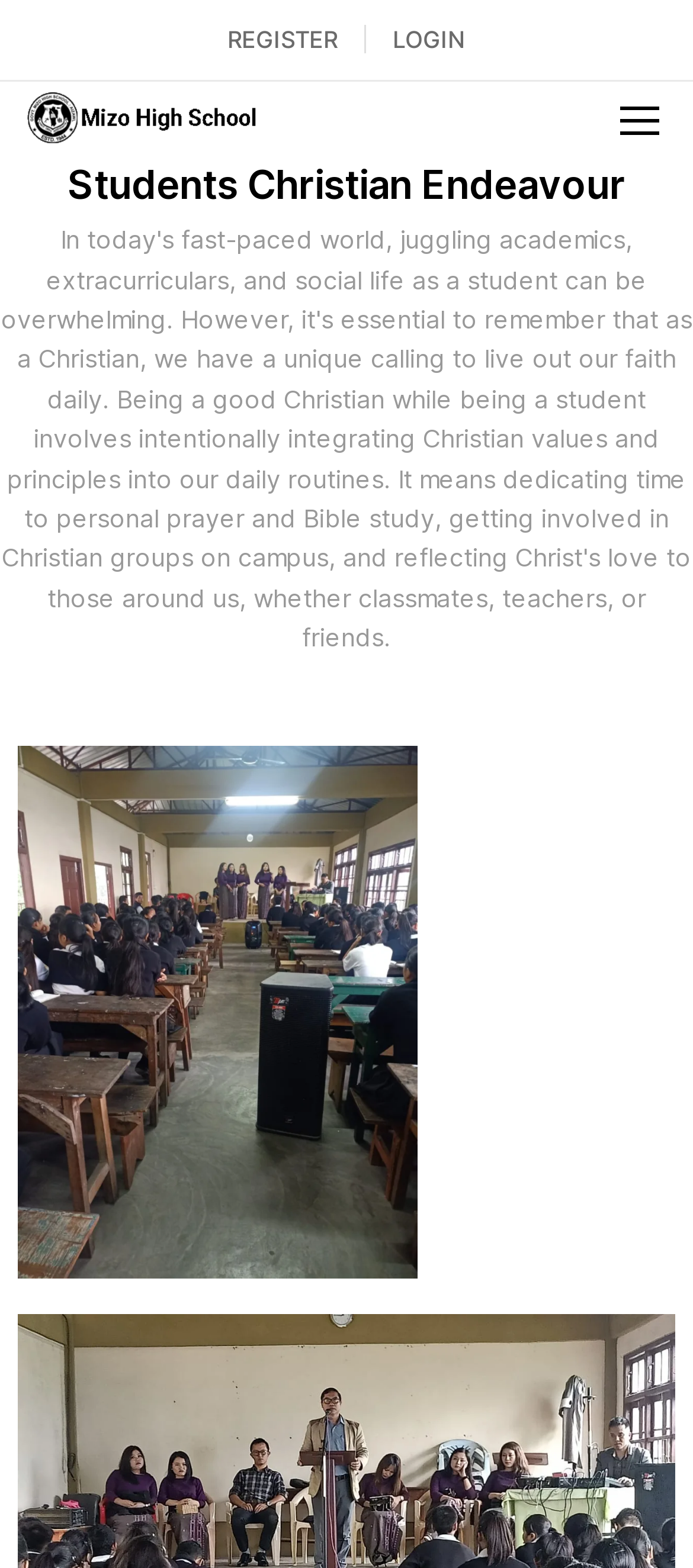Provide a one-word or one-phrase answer to the question:
What is the text of the heading element?

Students Christian Endeavour